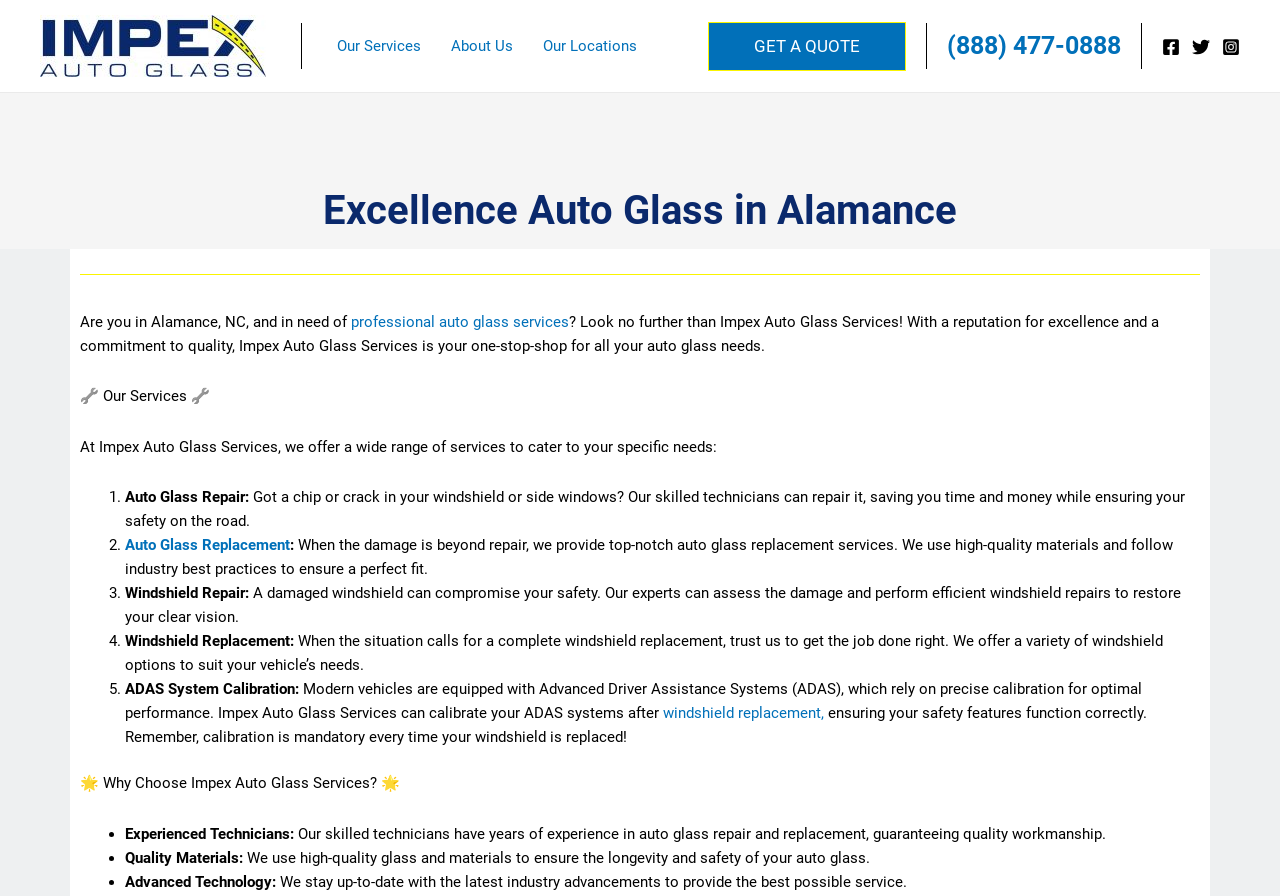Determine the bounding box coordinates of the clickable area required to perform the following instruction: "Click on 'GET A QUOTE'". The coordinates should be represented as four float numbers between 0 and 1: [left, top, right, bottom].

[0.553, 0.024, 0.708, 0.079]